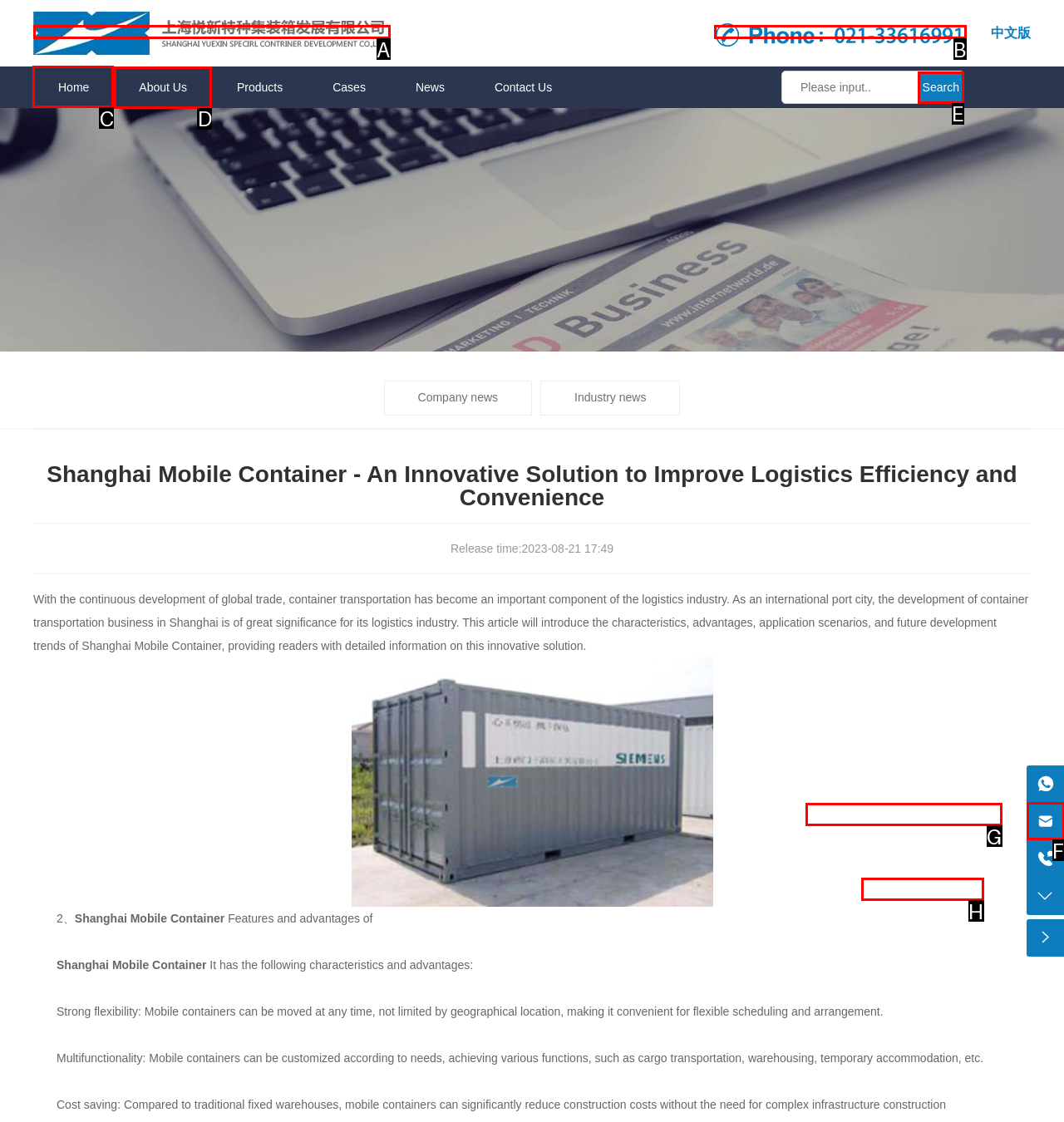Find the correct option to complete this instruction: Click the 'Home' link. Reply with the corresponding letter.

C